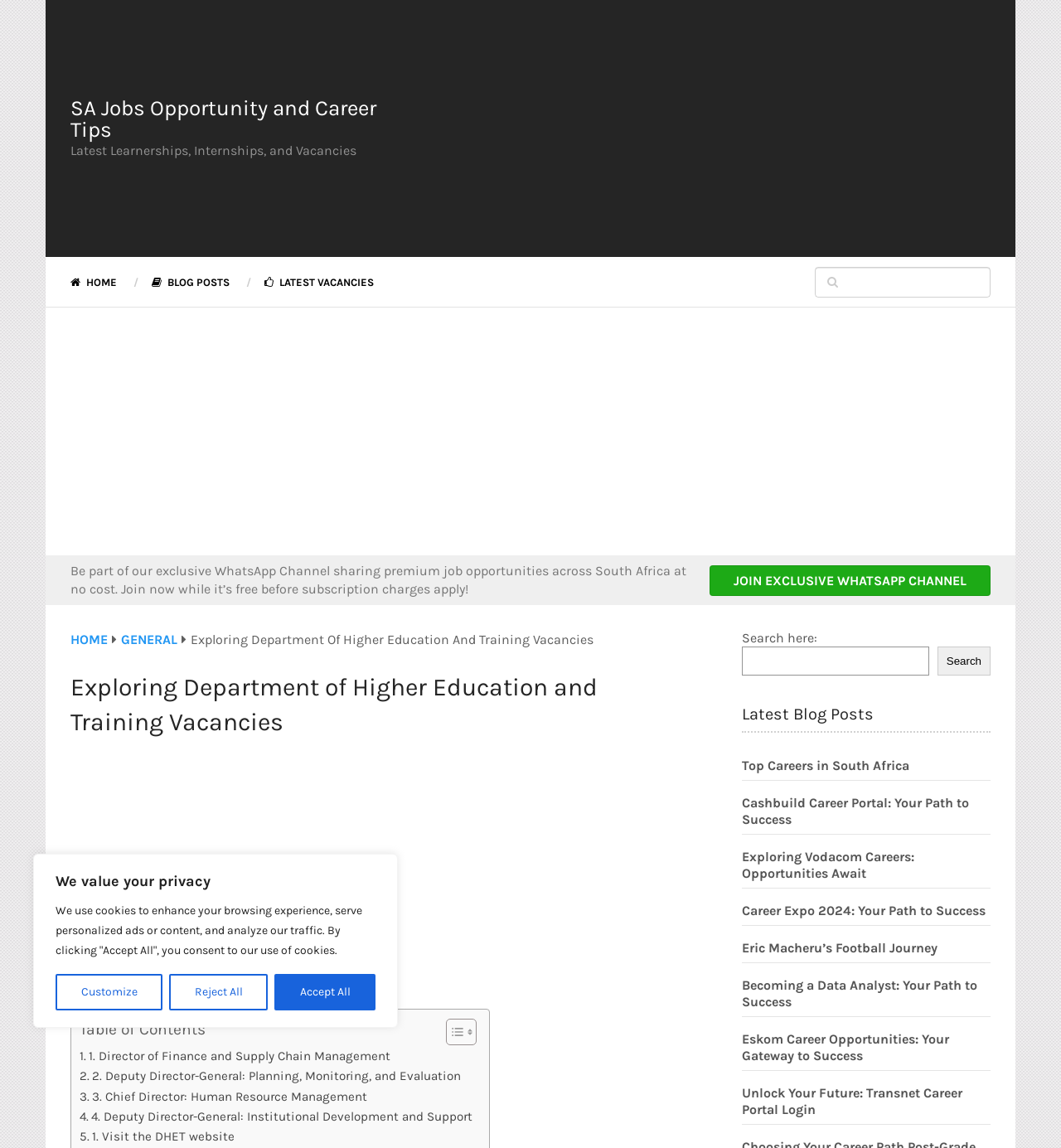Please identify and generate the text content of the webpage's main heading.

Exploring Department of Higher Education and Training Vacancies